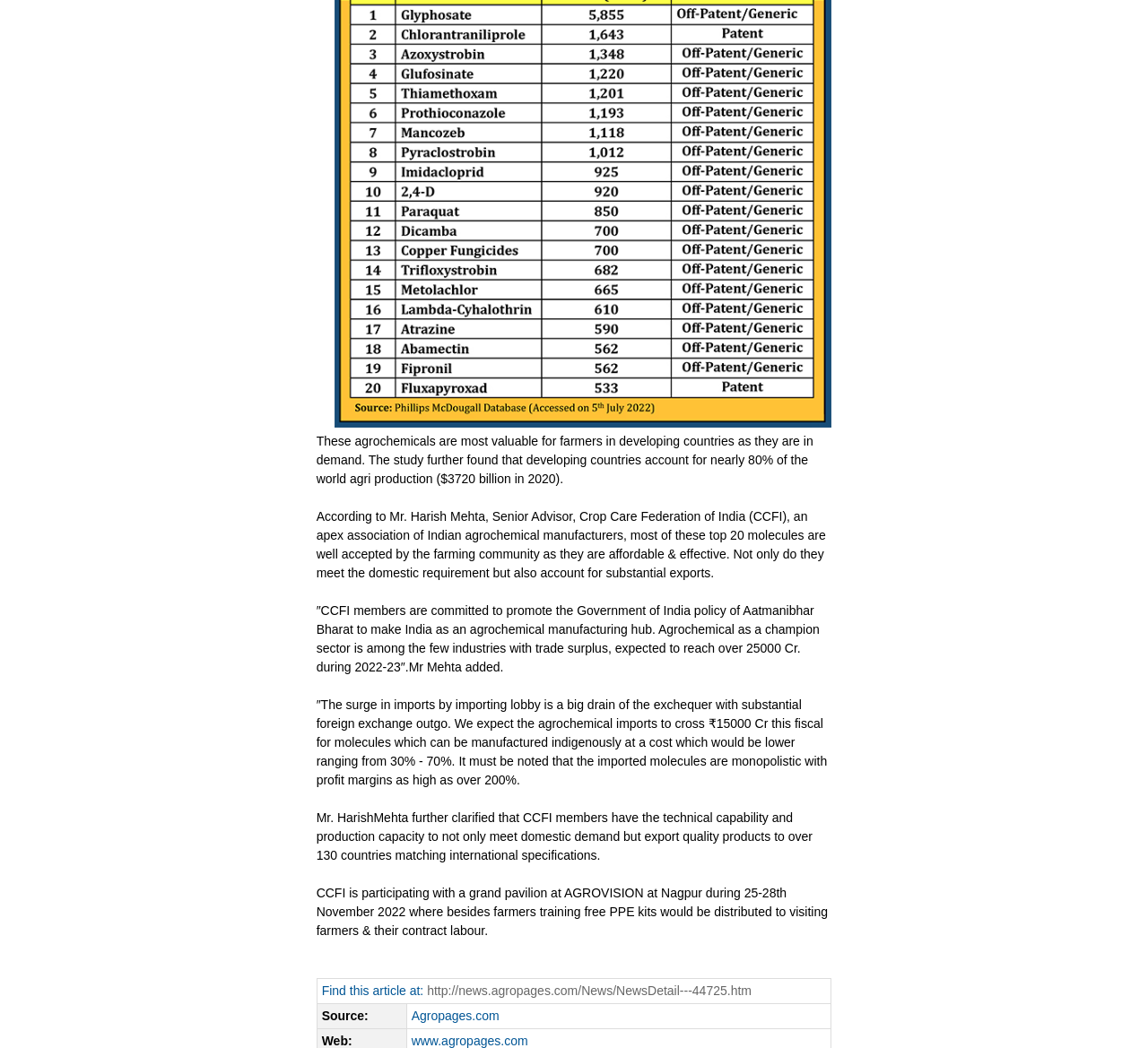Please provide the bounding box coordinates for the UI element as described: "http://news.agropages.com/News/NewsDetail---44725.htm". The coordinates must be four floats between 0 and 1, represented as [left, top, right, bottom].

[0.372, 0.938, 0.655, 0.952]